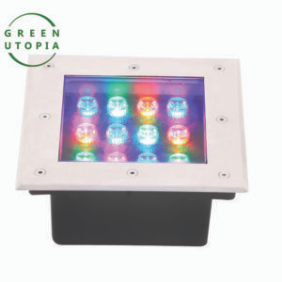Explain the image in a detailed and descriptive way.

The image showcases a modern LED inground light designed for versatility and aesthetic lighting solutions. This fixture features a robust stainless steel frame with a transparent protective cover revealing multiple colored LED bulbs arranged neatly inside. The vibrant lights can produce different colors, enhancing outdoor spaces like gardens, walkways, or patios. The design emphasizes durability and weather resistance, making it suitable for various outdoor environments. Above the image, the logo of "Green Utopia" suggests a commitment to eco-friendly lighting solutions, ideal for those looking to merge functionality with energy efficiency in their outdoor lighting designs.